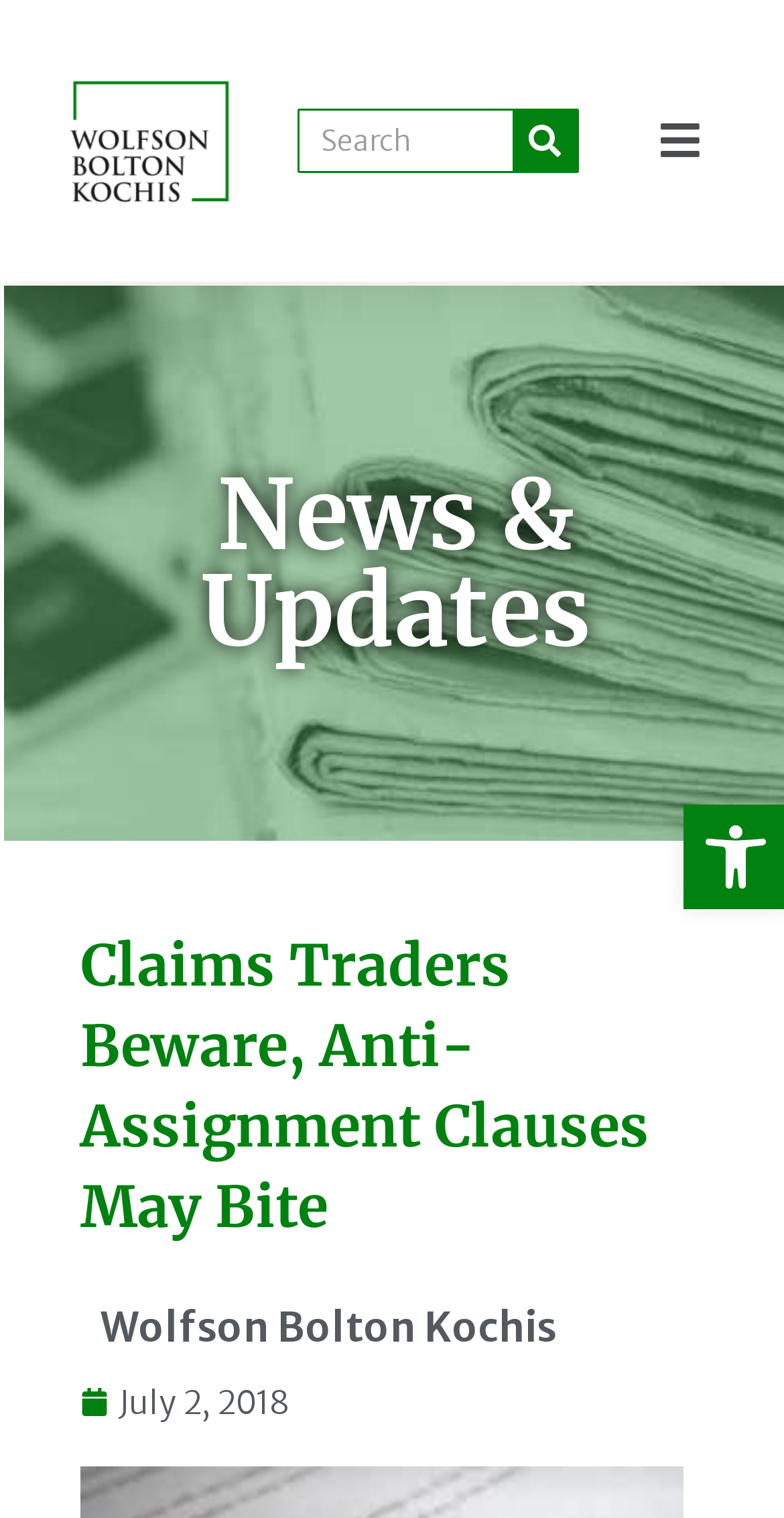Locate the UI element described by Industry News in the provided webpage screenshot. Return the bounding box coordinates in the format (top-left x, top-left y, bottom-right x, bottom-right y), ensuring all values are between 0 and 1.

None